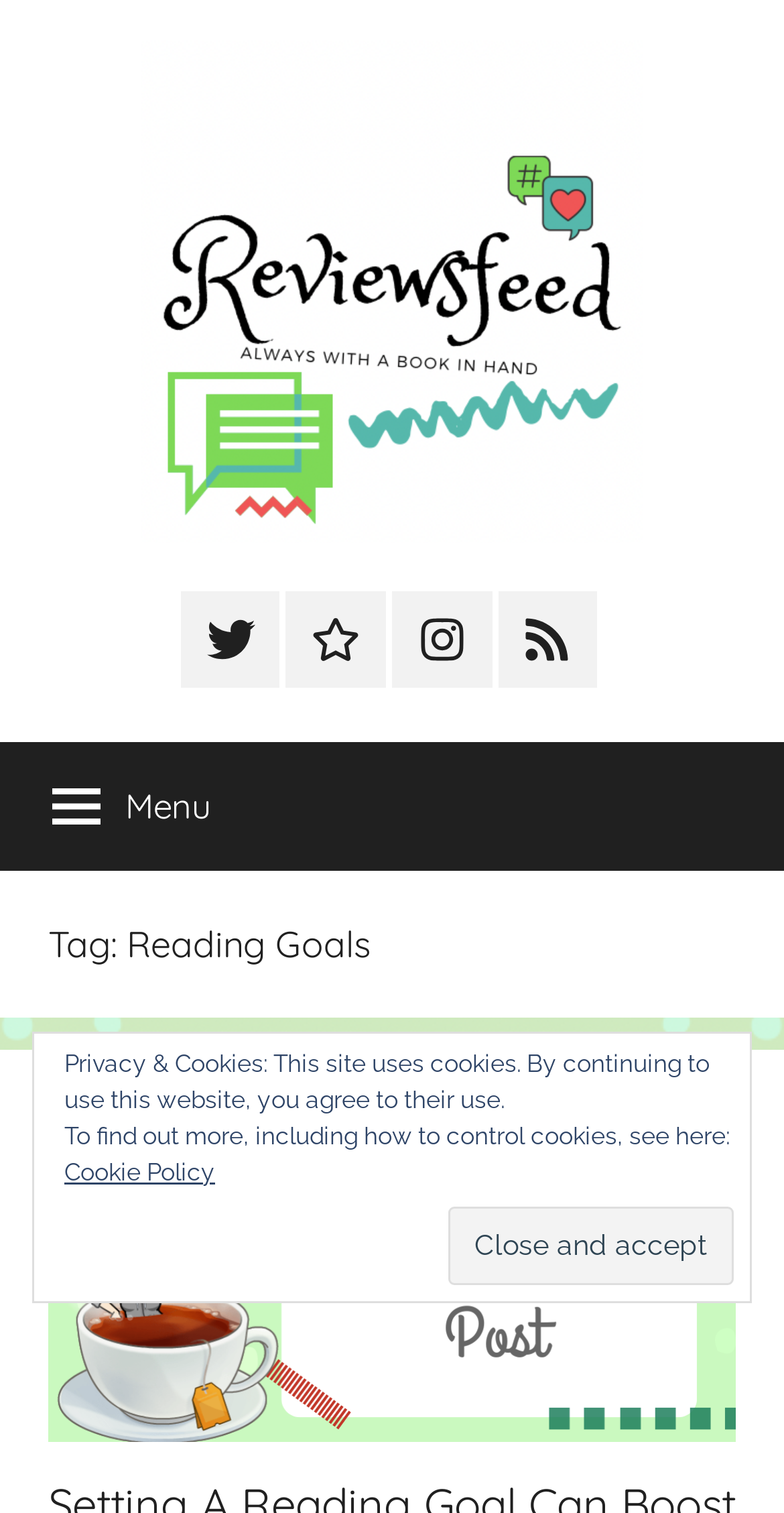Find the bounding box coordinates of the element I should click to carry out the following instruction: "Read the Reading Goals tag".

[0.062, 0.607, 0.938, 0.641]